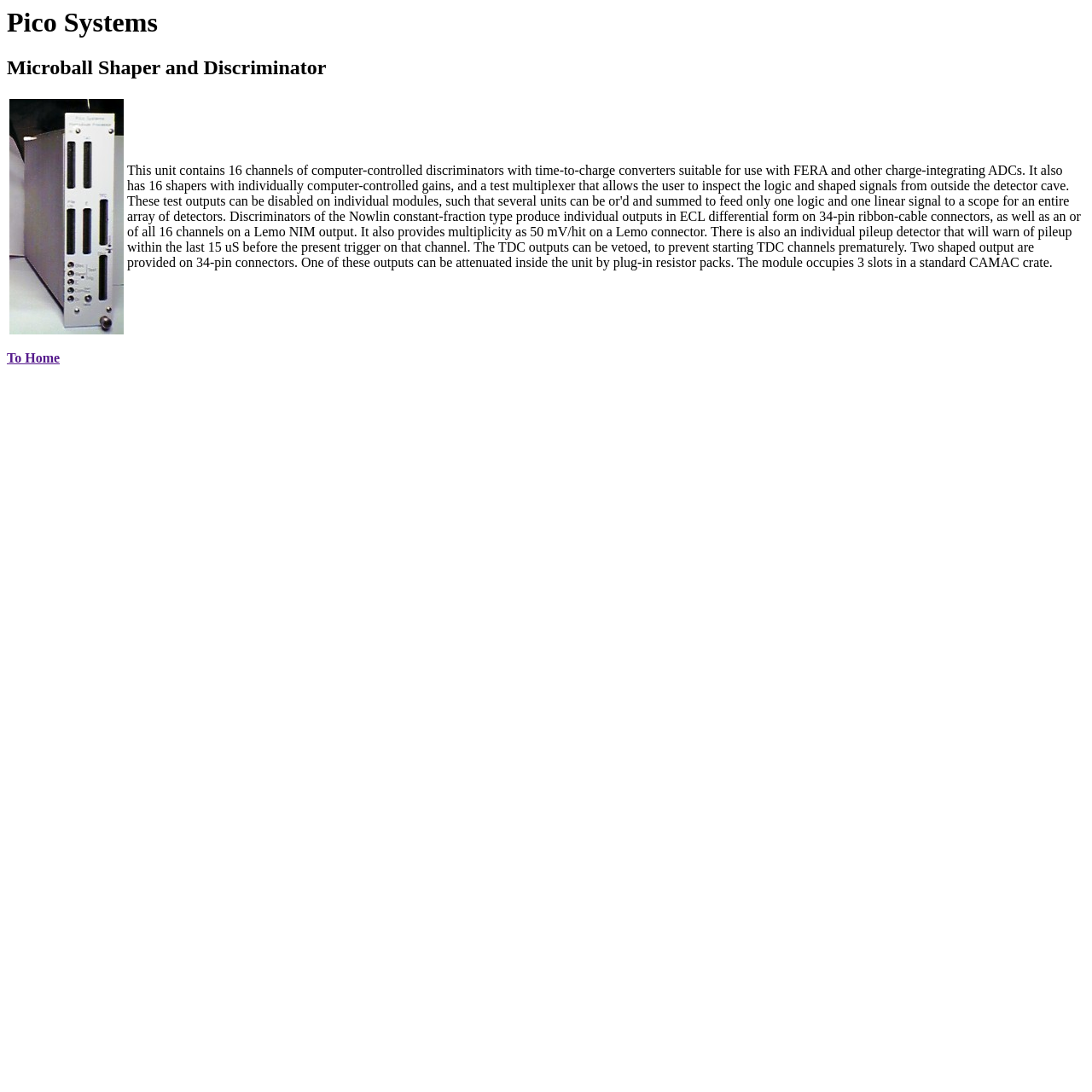What type of output is provided by the discriminators?
Please answer the question with a detailed and comprehensive explanation.

The description states that the discriminators of the Nowlin constant-fraction type produce individual outputs in ECL differential form on 34-pin ribbon-cable connectors, as well as an or of all 16 channels on a Lemo NIM output.